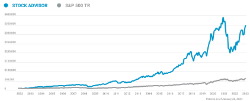Look at the image and write a detailed answer to the question: 
What is the comparison index for Stock Advisor?

The caption explicitly states that the performance of Stock Advisor is compared to the S&P 500 index, which is a widely recognized benchmark for the broader market.